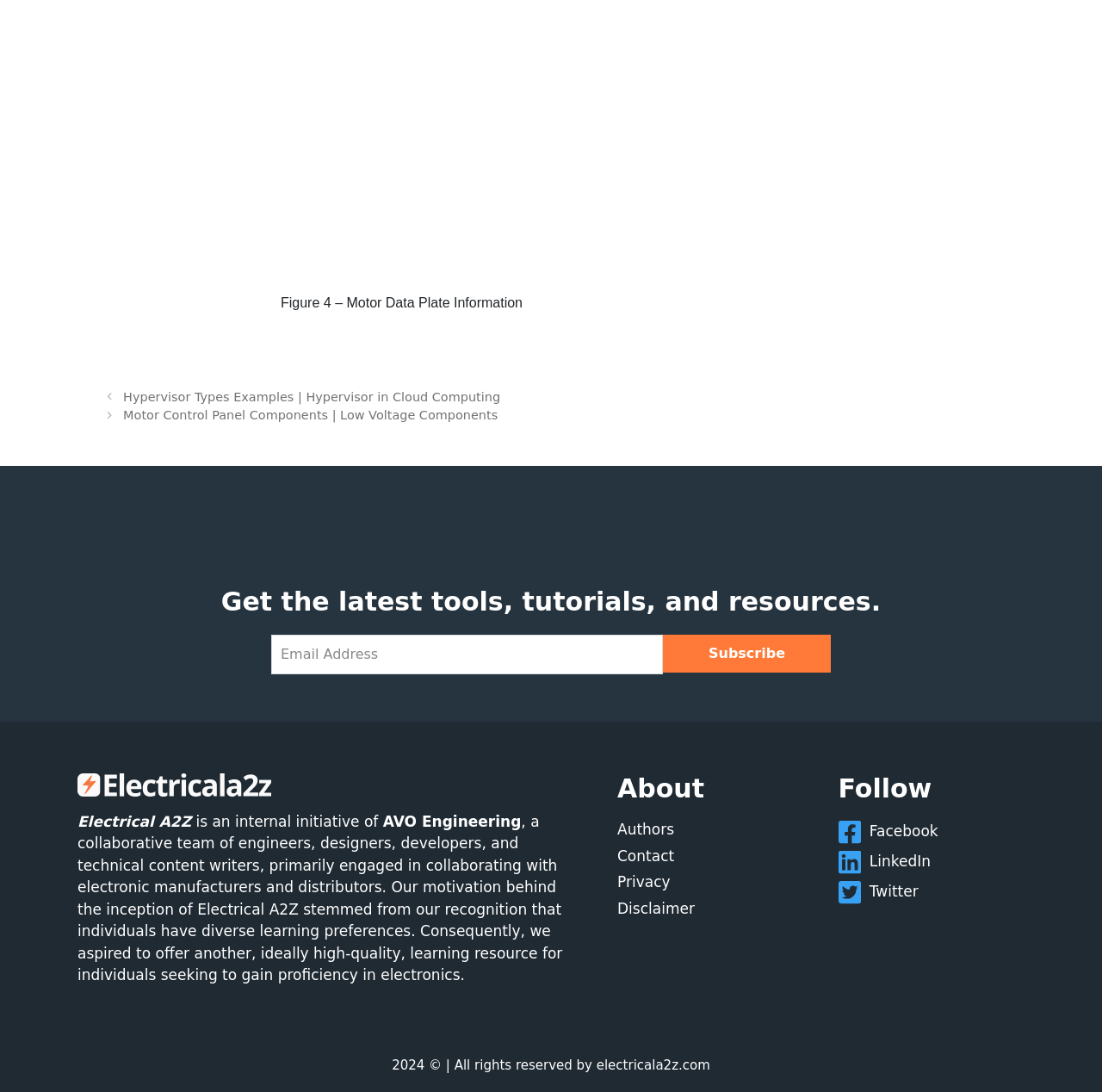Determine the bounding box coordinates for the clickable element to execute this instruction: "Contact the team". Provide the coordinates as four float numbers between 0 and 1, i.e., [left, top, right, bottom].

[0.56, 0.776, 0.612, 0.792]